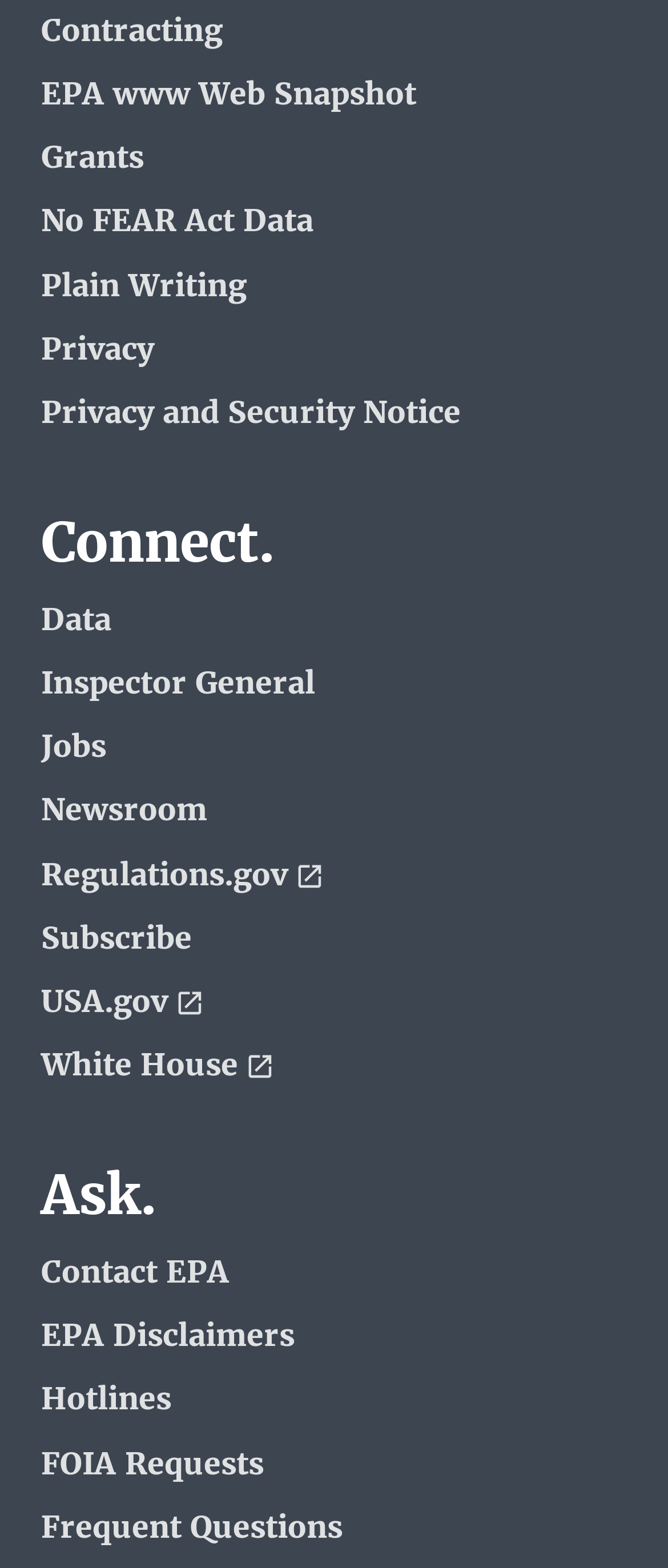What is the first link on the webpage?
From the image, respond using a single word or phrase.

Contracting